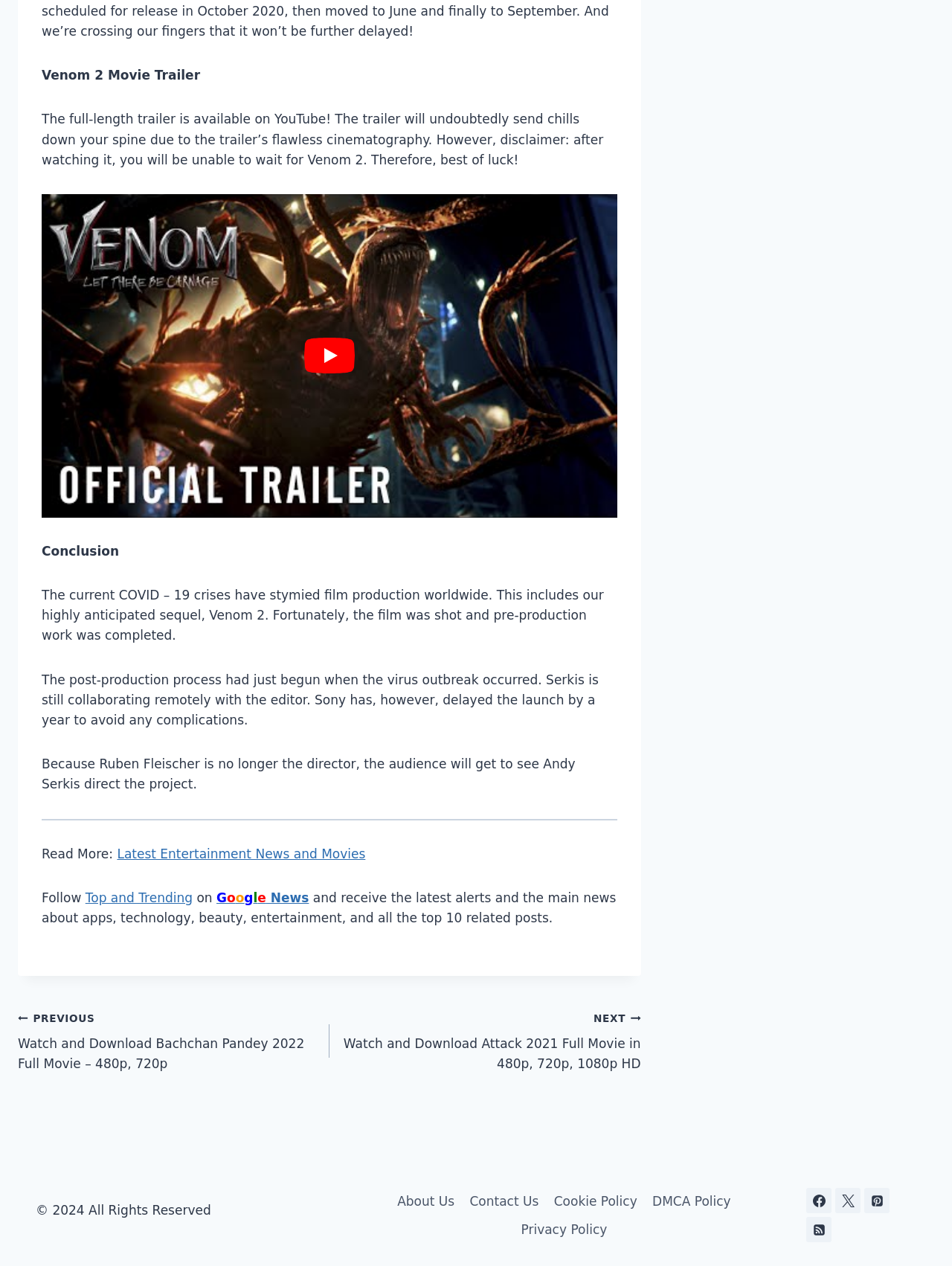Determine the coordinates of the bounding box that should be clicked to complete the instruction: "Read more about the latest entertainment news and movies". The coordinates should be represented by four float numbers between 0 and 1: [left, top, right, bottom].

[0.123, 0.668, 0.384, 0.68]